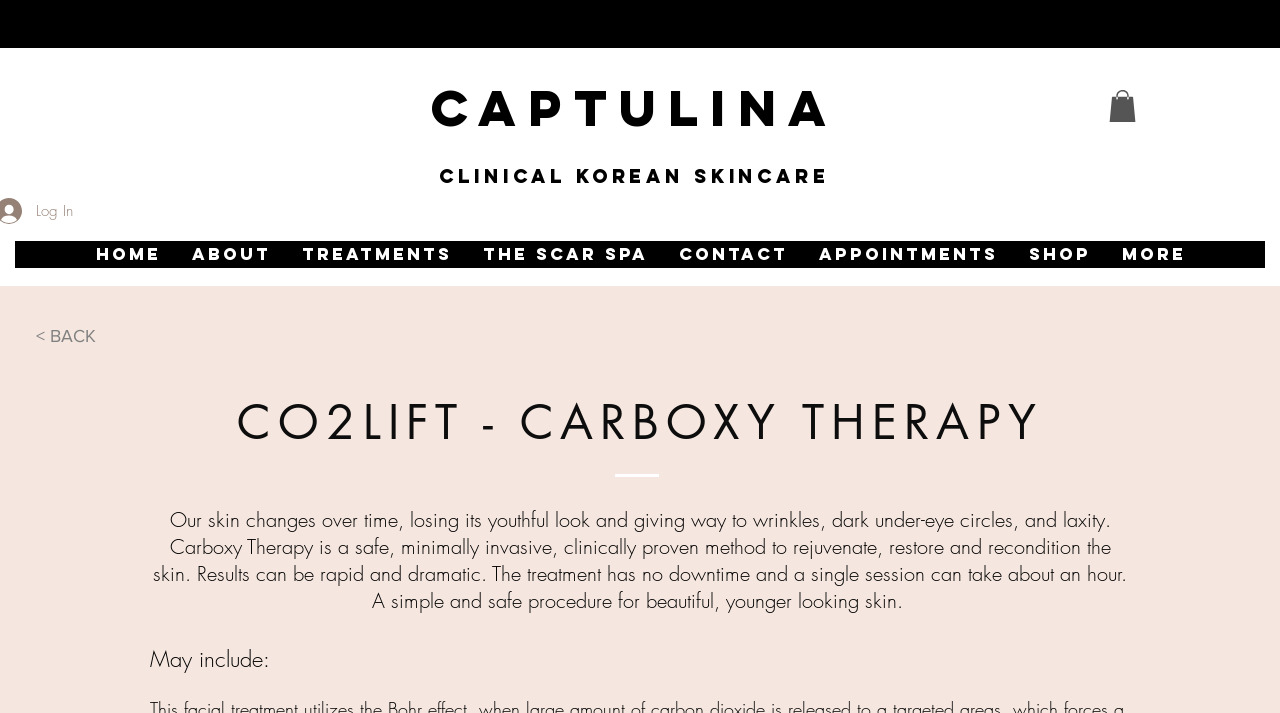Identify the bounding box of the UI component described as: "SCHEDULE YOUR APPOINTMENT HERE".

[0.113, 0.014, 0.879, 0.052]